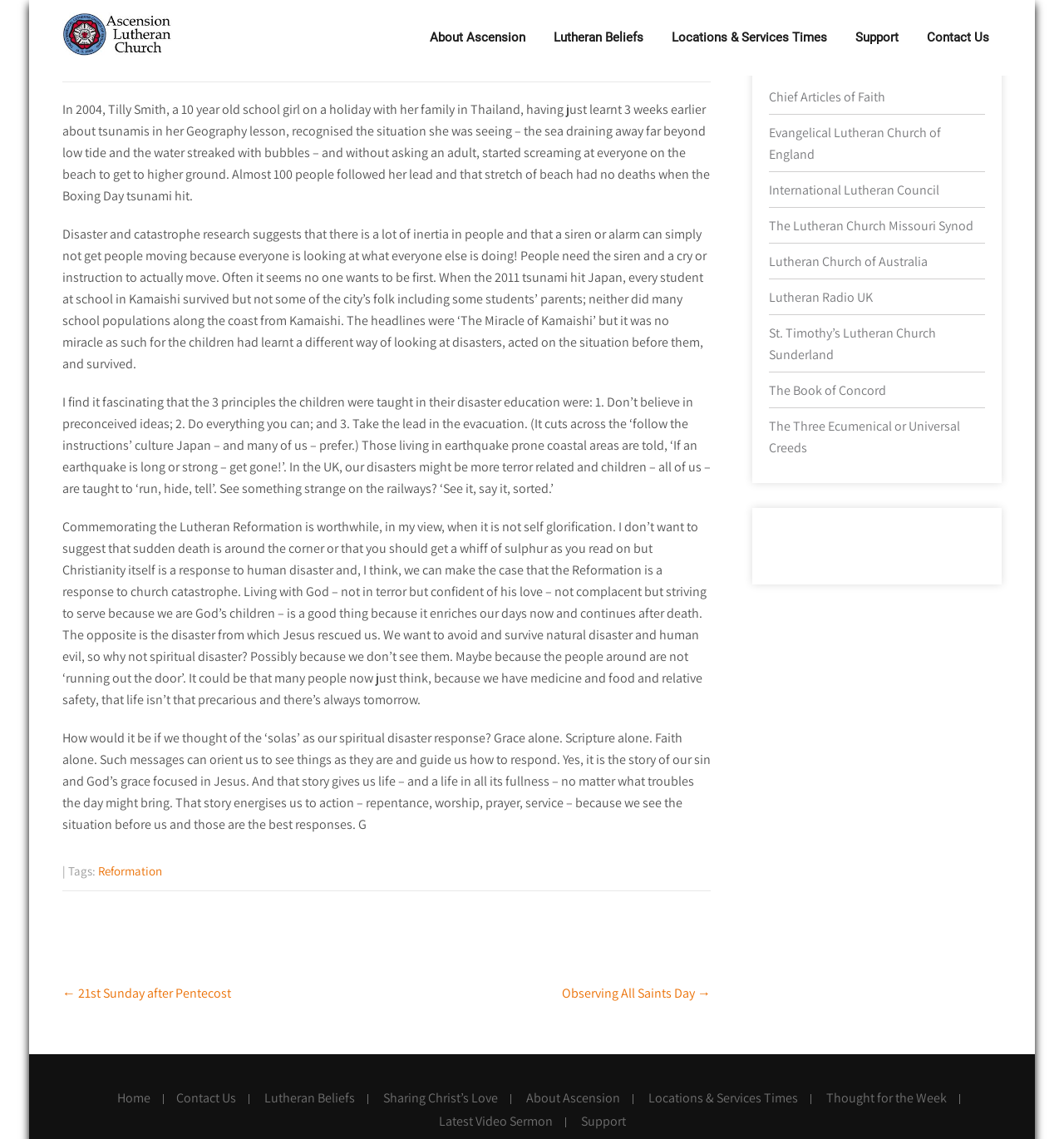Identify the bounding box of the HTML element described as: "Lutheran Beliefs".

[0.509, 0.0, 0.616, 0.066]